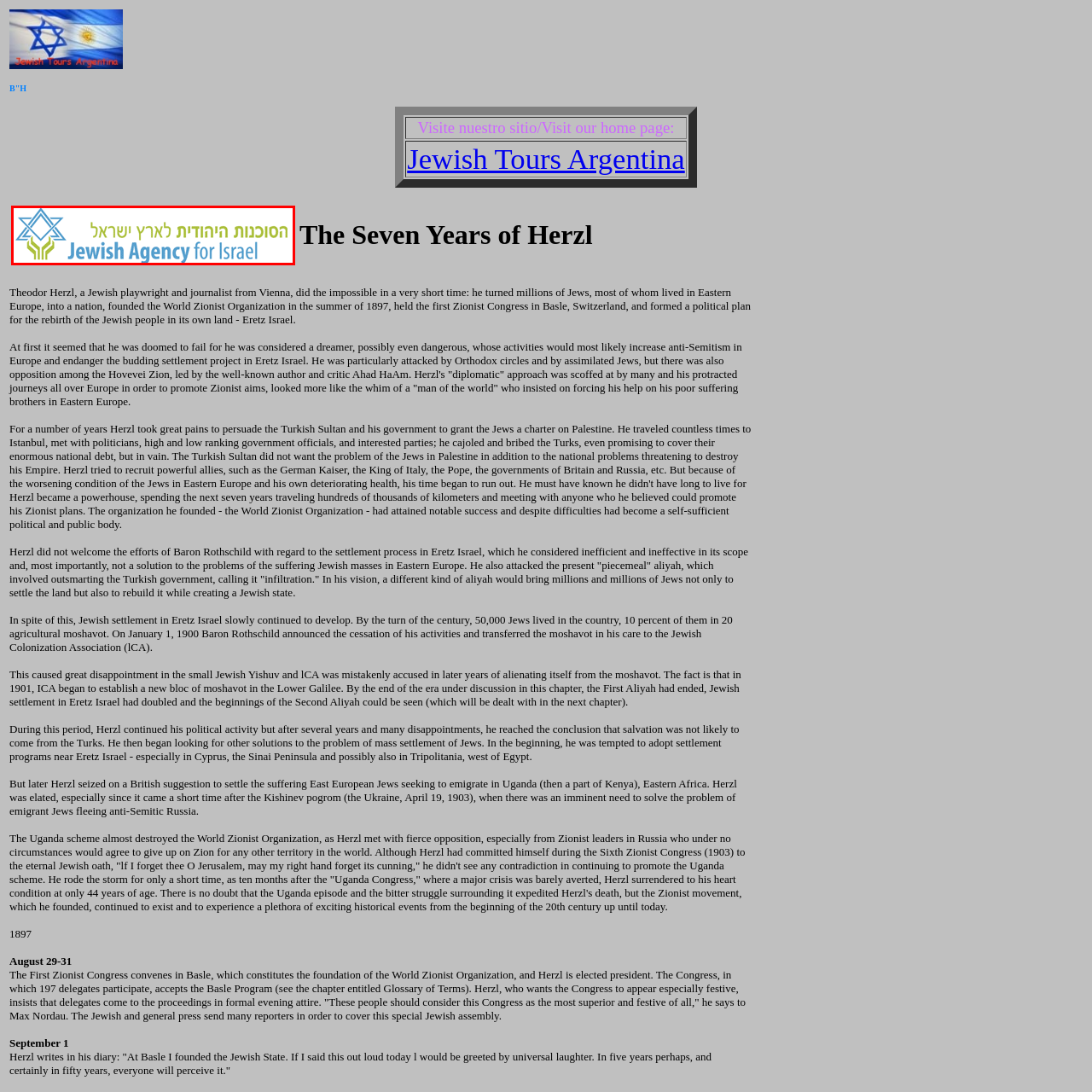View the image surrounded by the red border, What do the stylized hands represent?
 Answer using a single word or phrase.

Support and community engagement